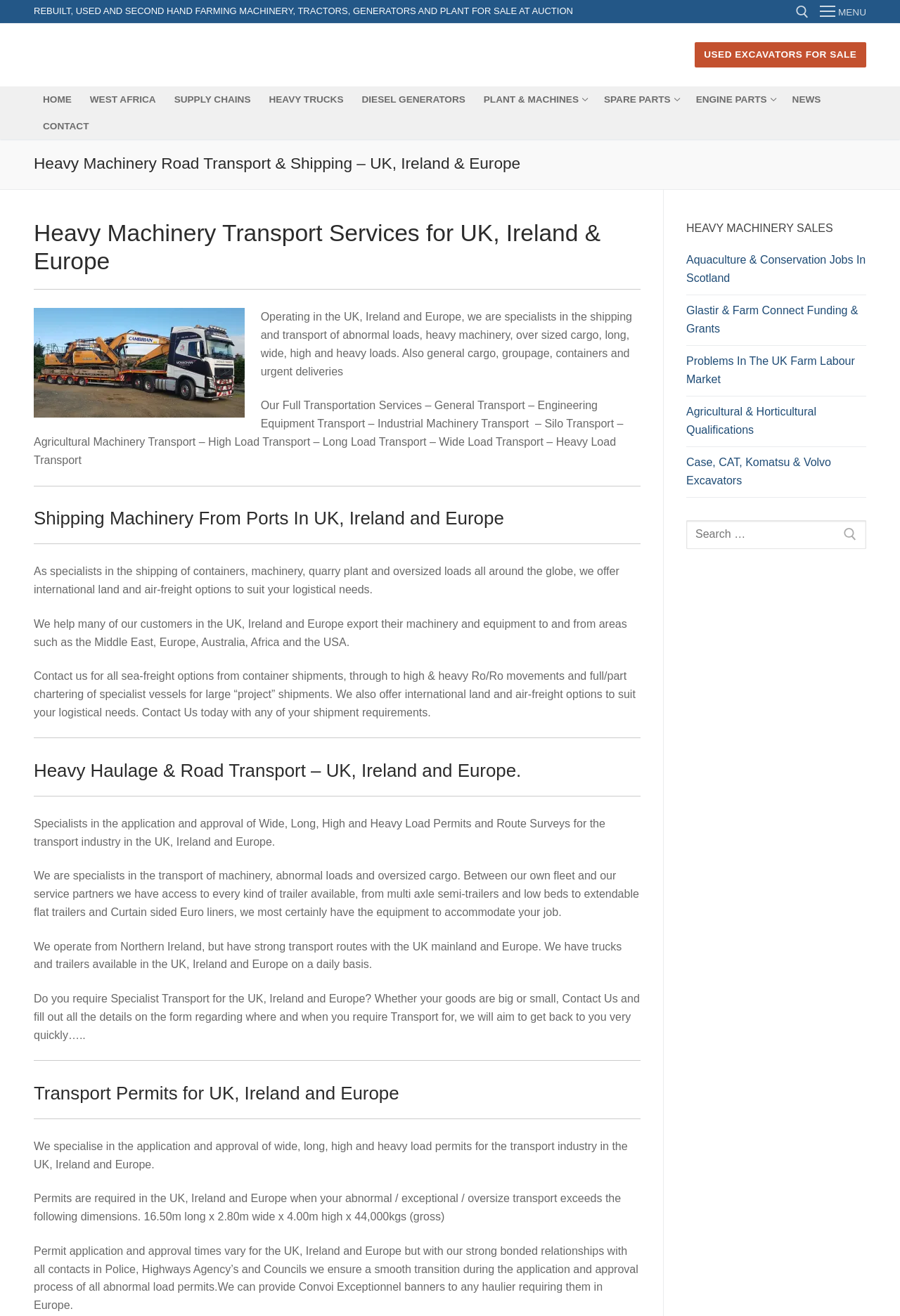Analyze the image and provide a detailed answer to the question: What is the company's specialty?

Based on the webpage content, the company specializes in heavy haulage, road transport, and shipping for heavy, wide, high loads, heavy construction machinery, production equipment, farm machines, in the UK, Ireland, and Europe.